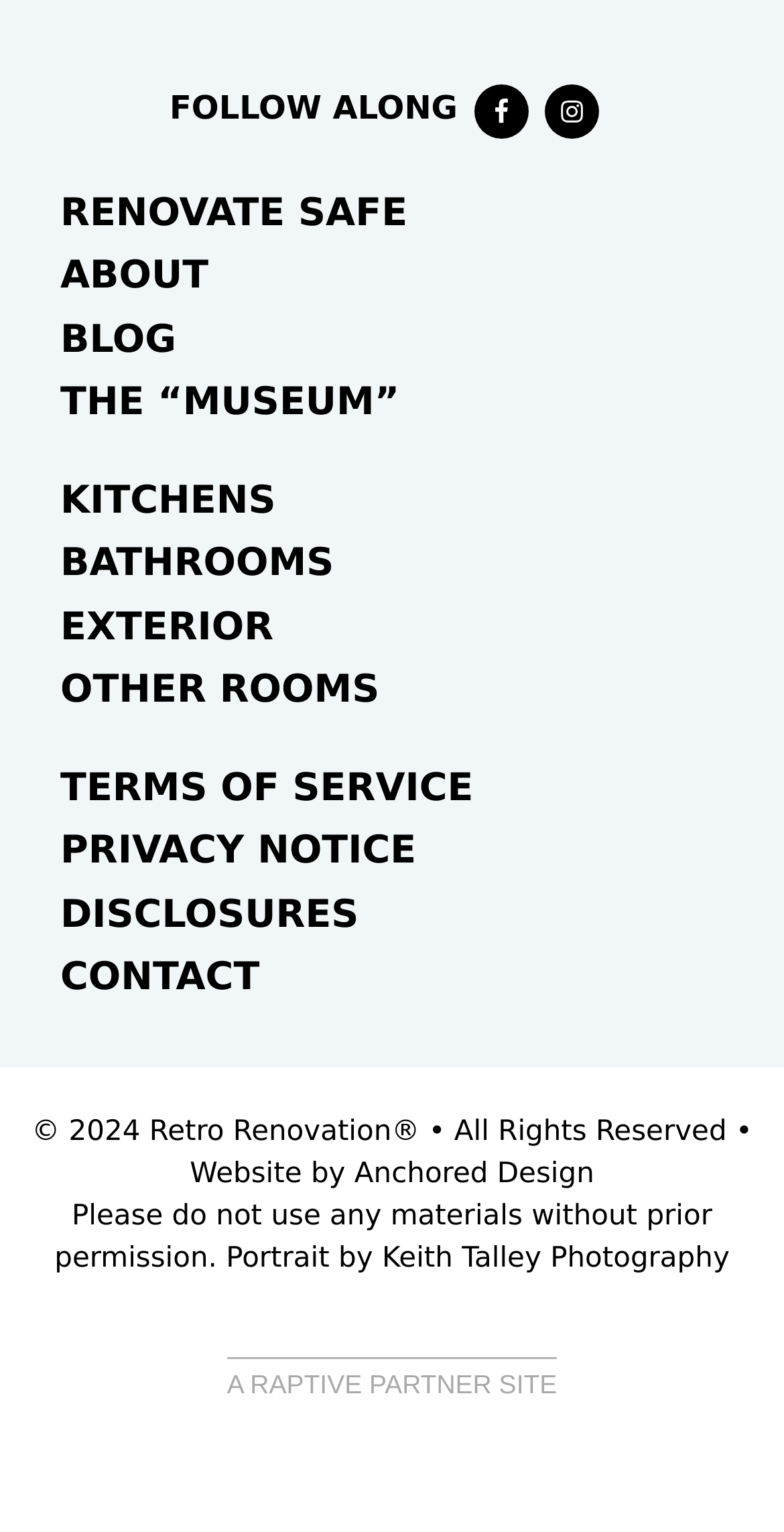What is the name of the design company?
Using the image, provide a detailed and thorough answer to the question.

I saw the name of the design company, Anchored Design, mentioned in the footer section of the webpage, which credits the company for designing the website.